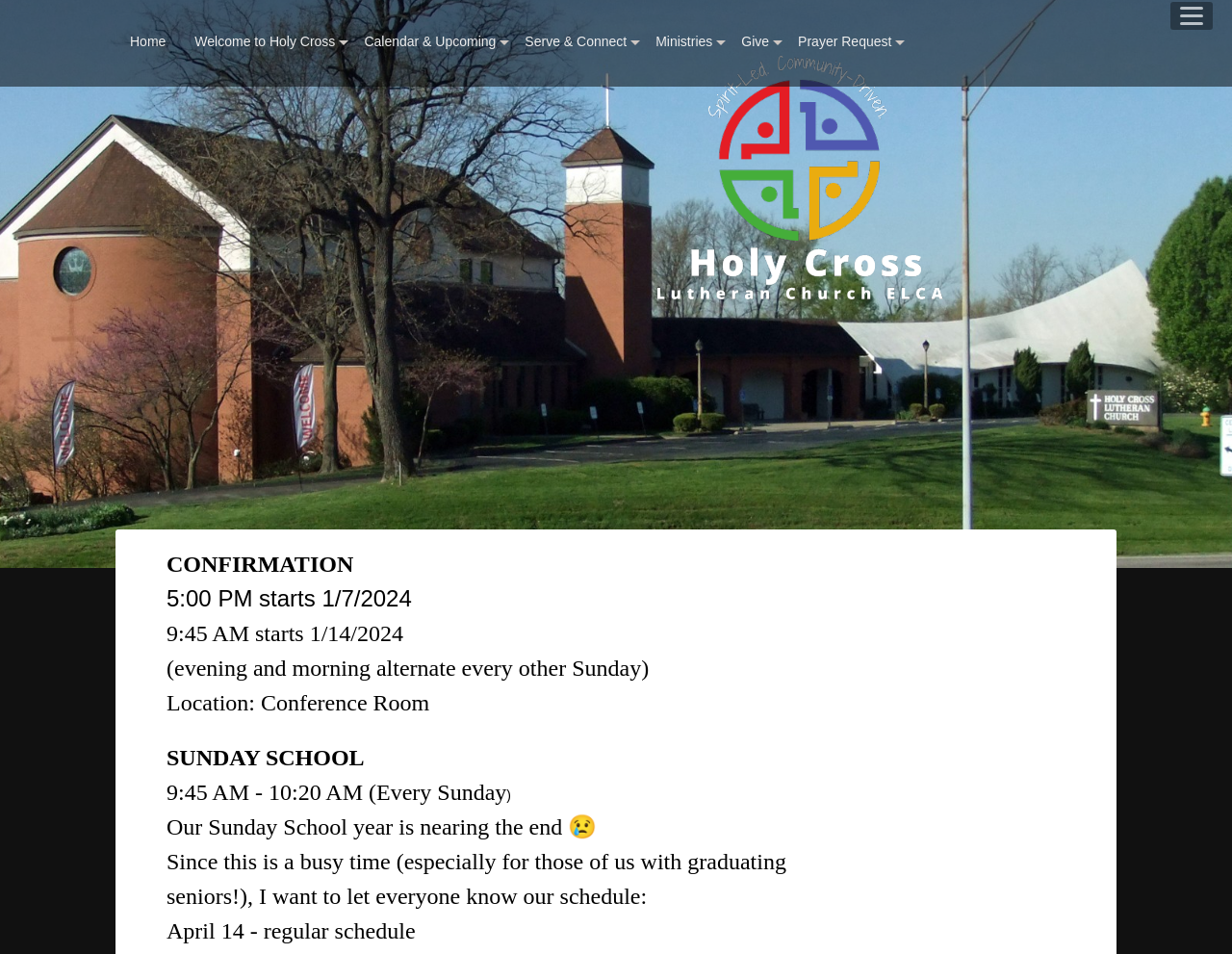What is the name of the church?
Give a one-word or short phrase answer based on the image.

Holy Cross Lutheran Church ELCA